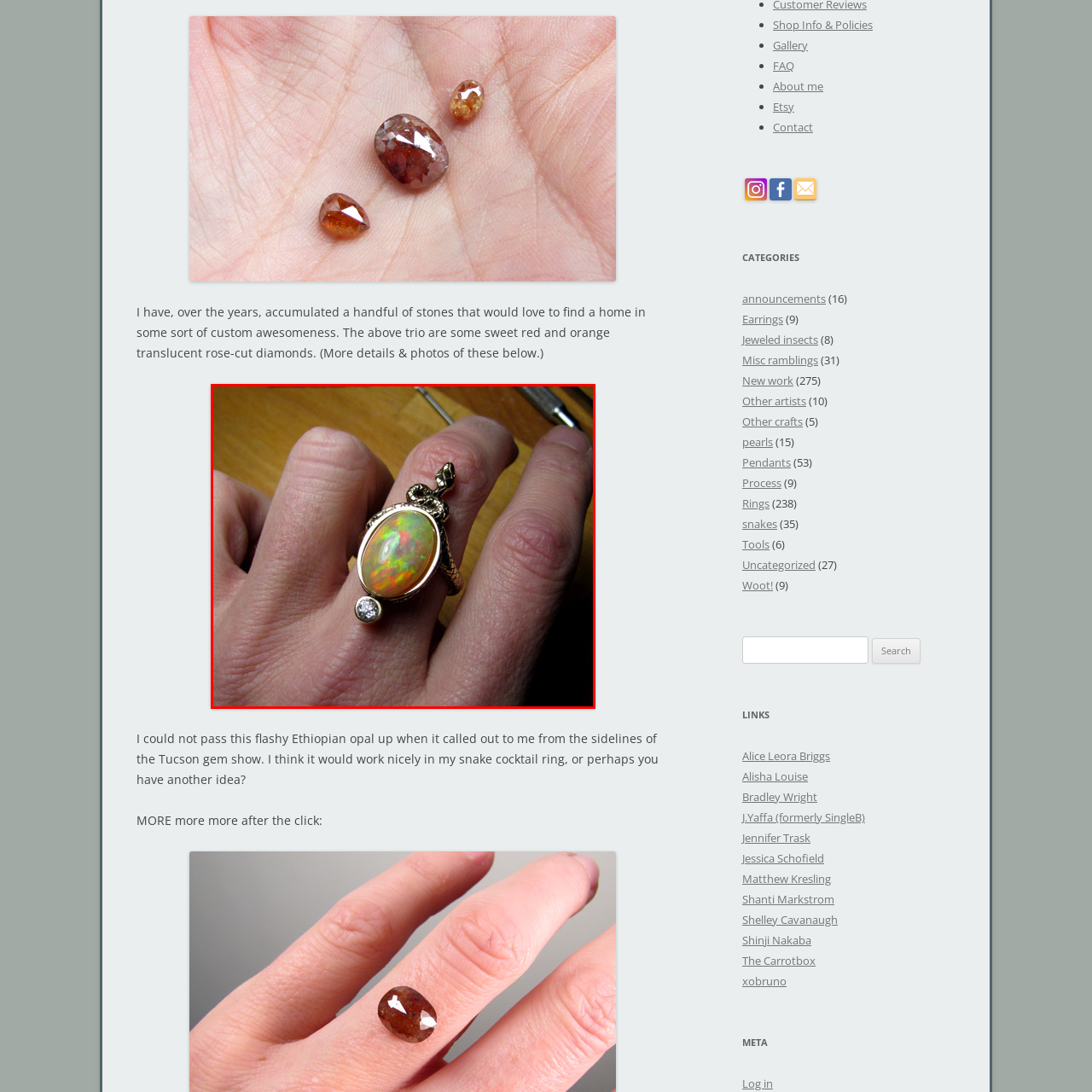What is the material of the ring's band?
Focus on the section of the image encased in the red bounding box and provide a detailed answer based on the visual details you find.

The caption describes the ring's band as 'ornate gold', indicating that the material used to make the band is gold.